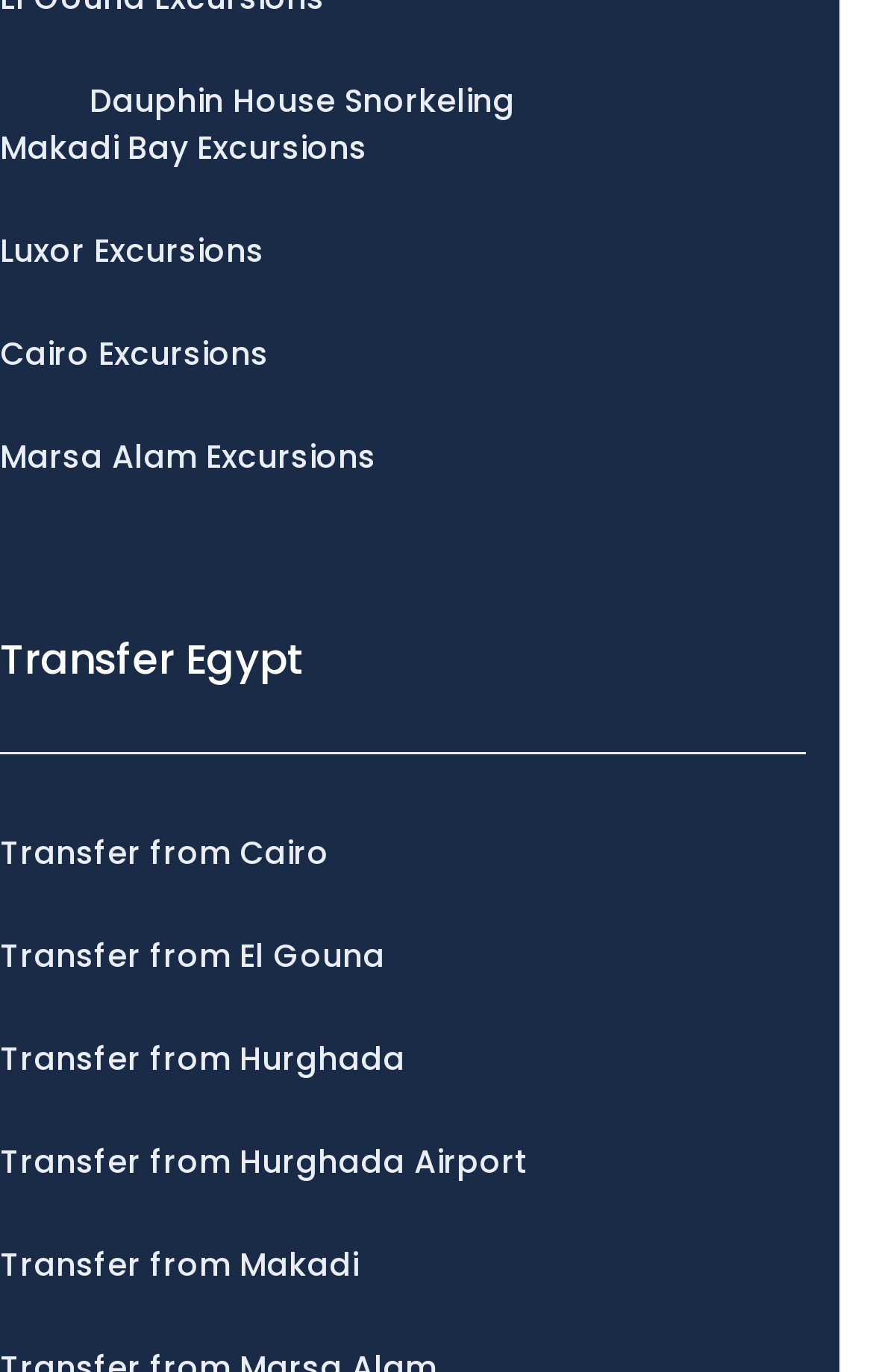Specify the bounding box coordinates (top-left x, top-left y, bottom-right x, bottom-right y) of the UI element in the screenshot that matches this description: Transfer from El Gouna

[0.0, 0.68, 0.923, 0.715]